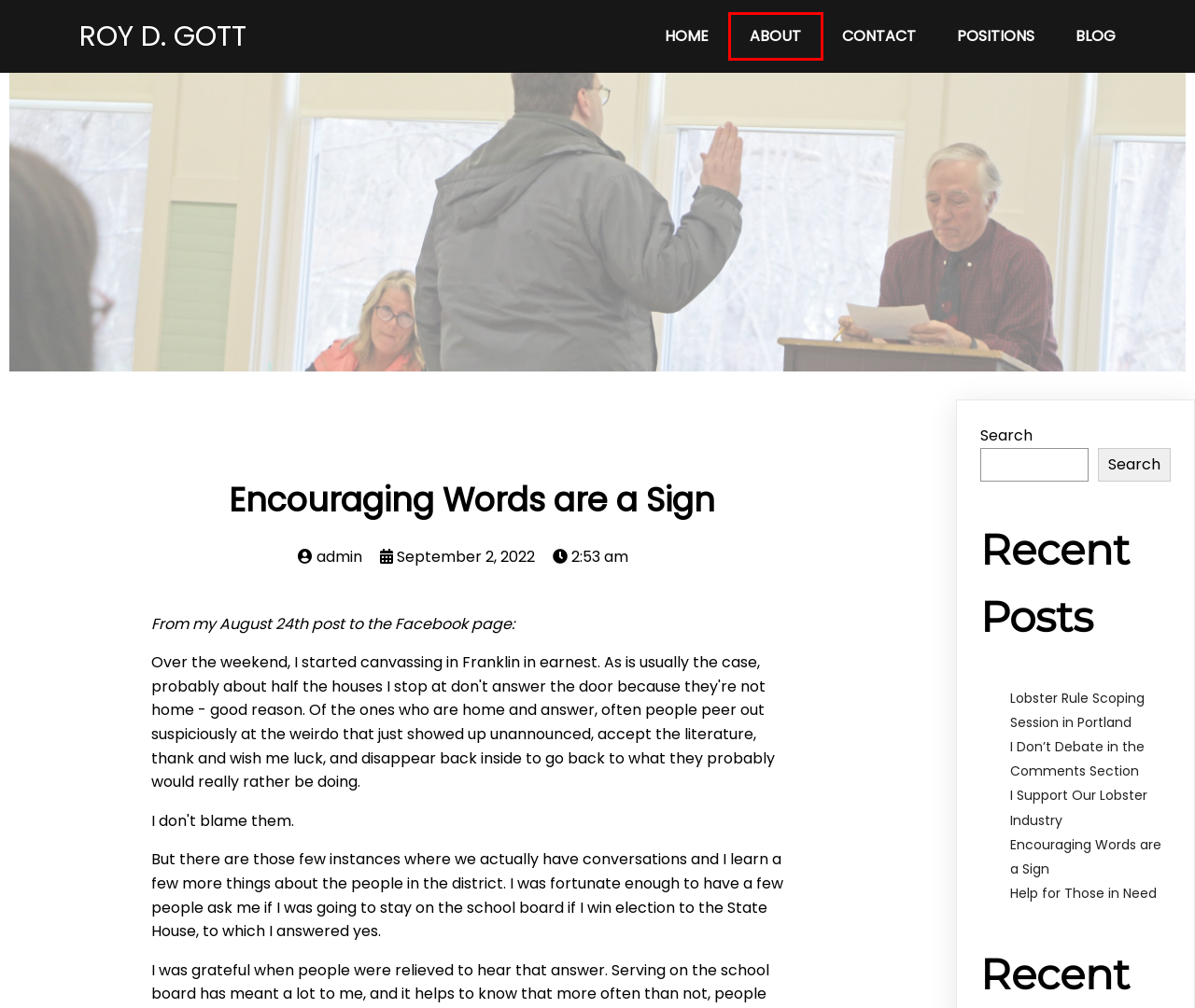You have a screenshot showing a webpage with a red bounding box highlighting an element. Choose the webpage description that best fits the new webpage after clicking the highlighted element. The descriptions are:
A. I Don’t Debate in the Comments Section – Roy D. Gott
B. About – Roy D. Gott
C. Positions – Roy D. Gott
D. admin – Roy D. Gott
E. September 2, 2022 – Roy D. Gott
F. Lobster Rule Scoping Session in Portland – Roy D. Gott
G. I Support Our Lobster Industry – Roy D. Gott
H. Blog – Roy D. Gott

B